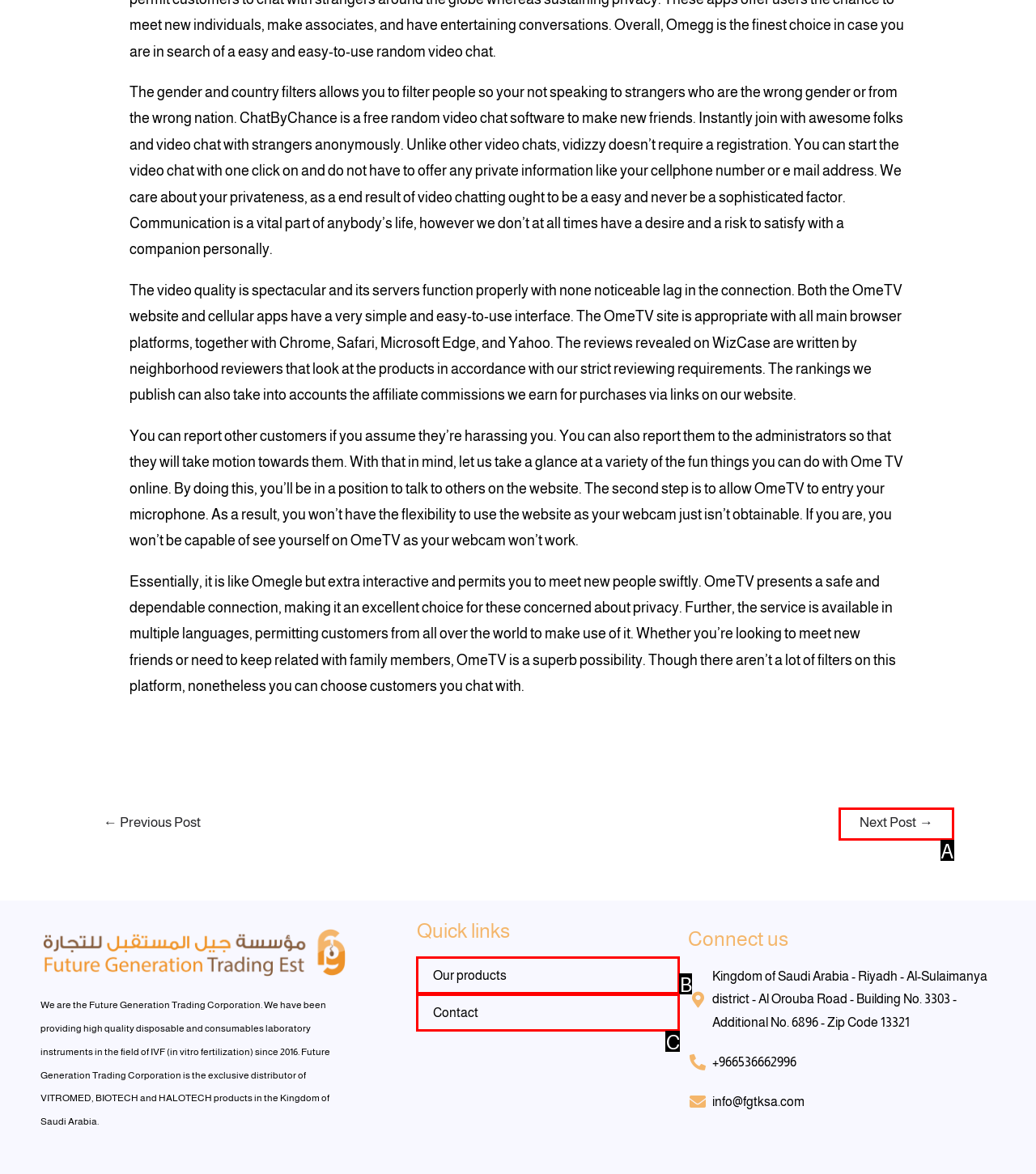Match the element description: title="Twitter" to the correct HTML element. Answer with the letter of the selected option.

None